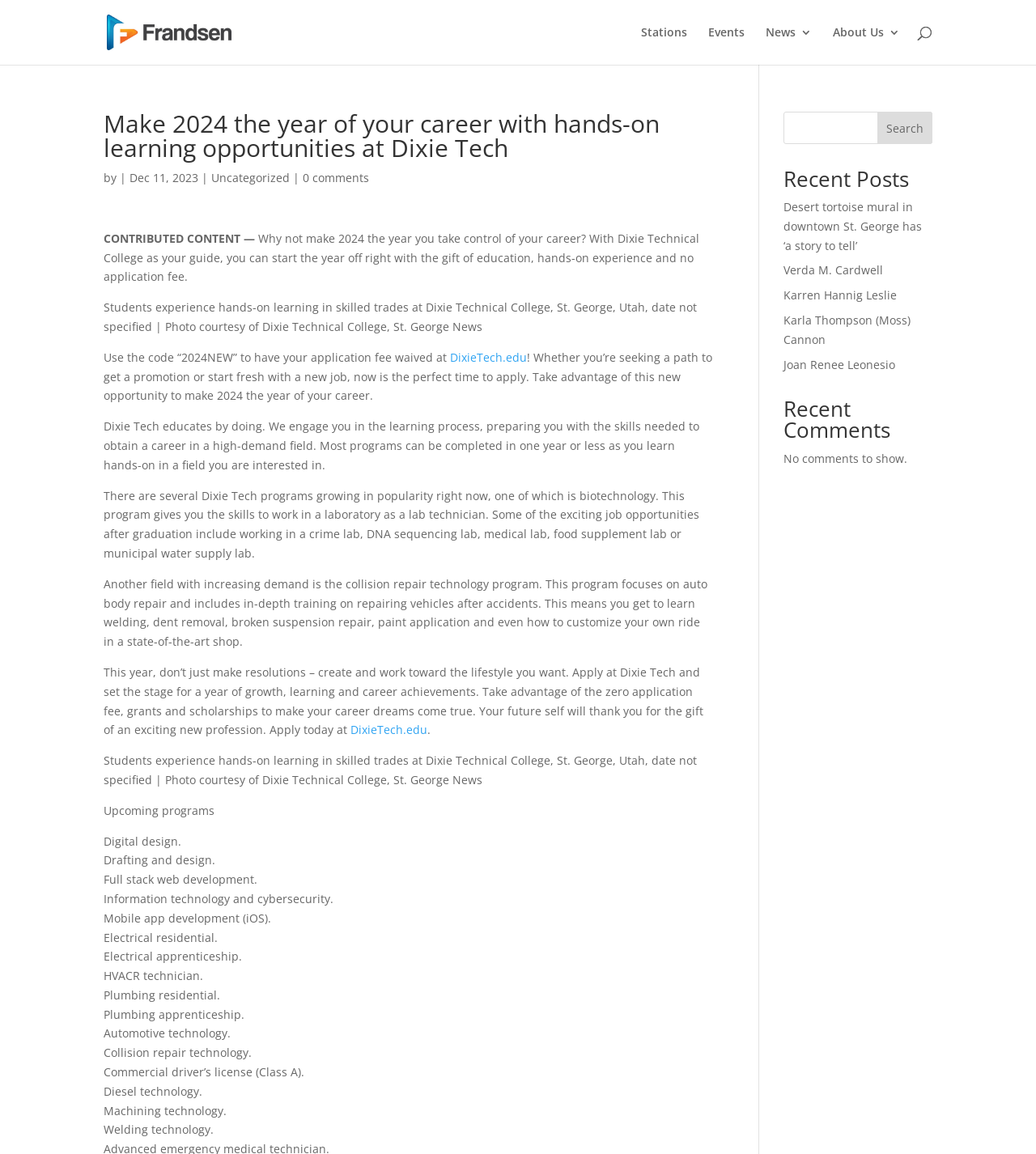Using the description: "Karla Thompson (Moss) Cannon", determine the UI element's bounding box coordinates. Ensure the coordinates are in the format of four float numbers between 0 and 1, i.e., [left, top, right, bottom].

[0.756, 0.271, 0.879, 0.301]